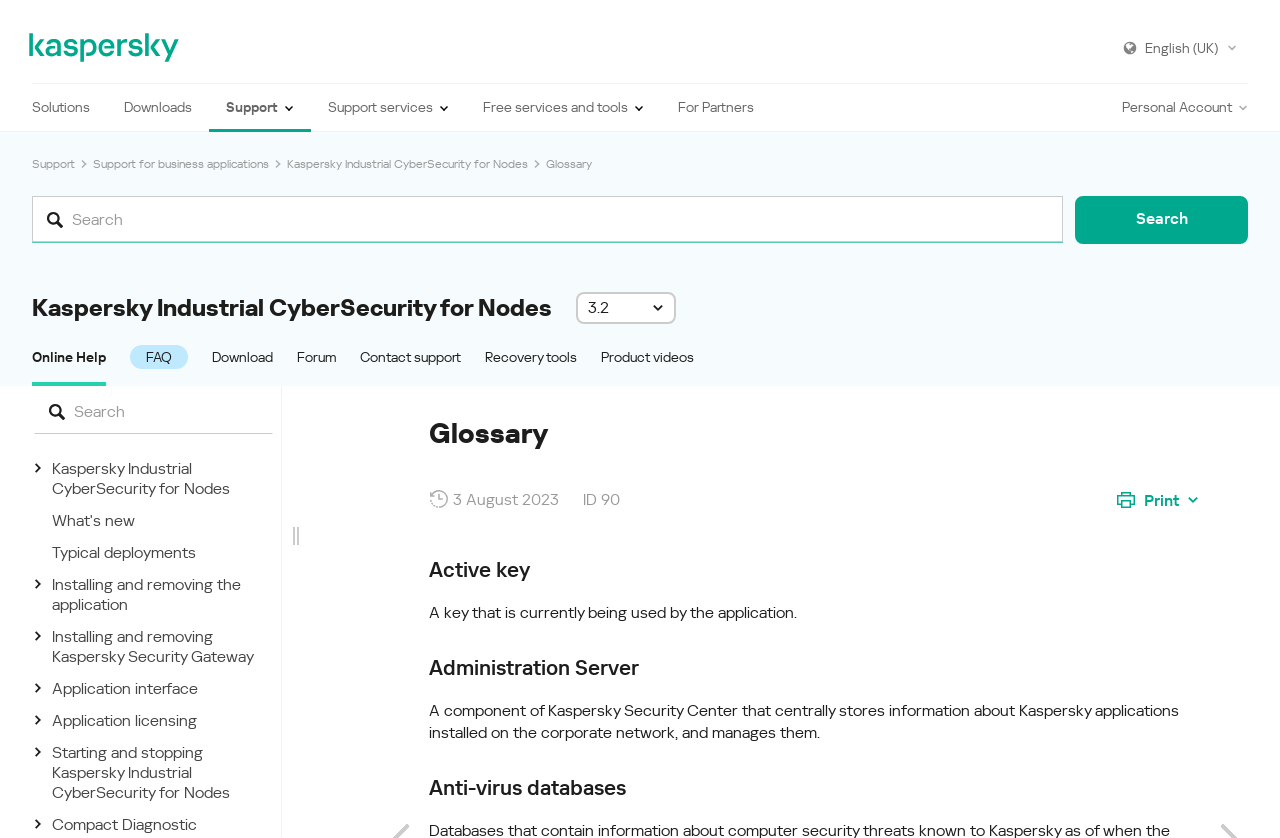Please identify the bounding box coordinates of the element I need to click to follow this instruction: "Toggle dropdown for language selection".

[0.863, 0.029, 0.975, 0.086]